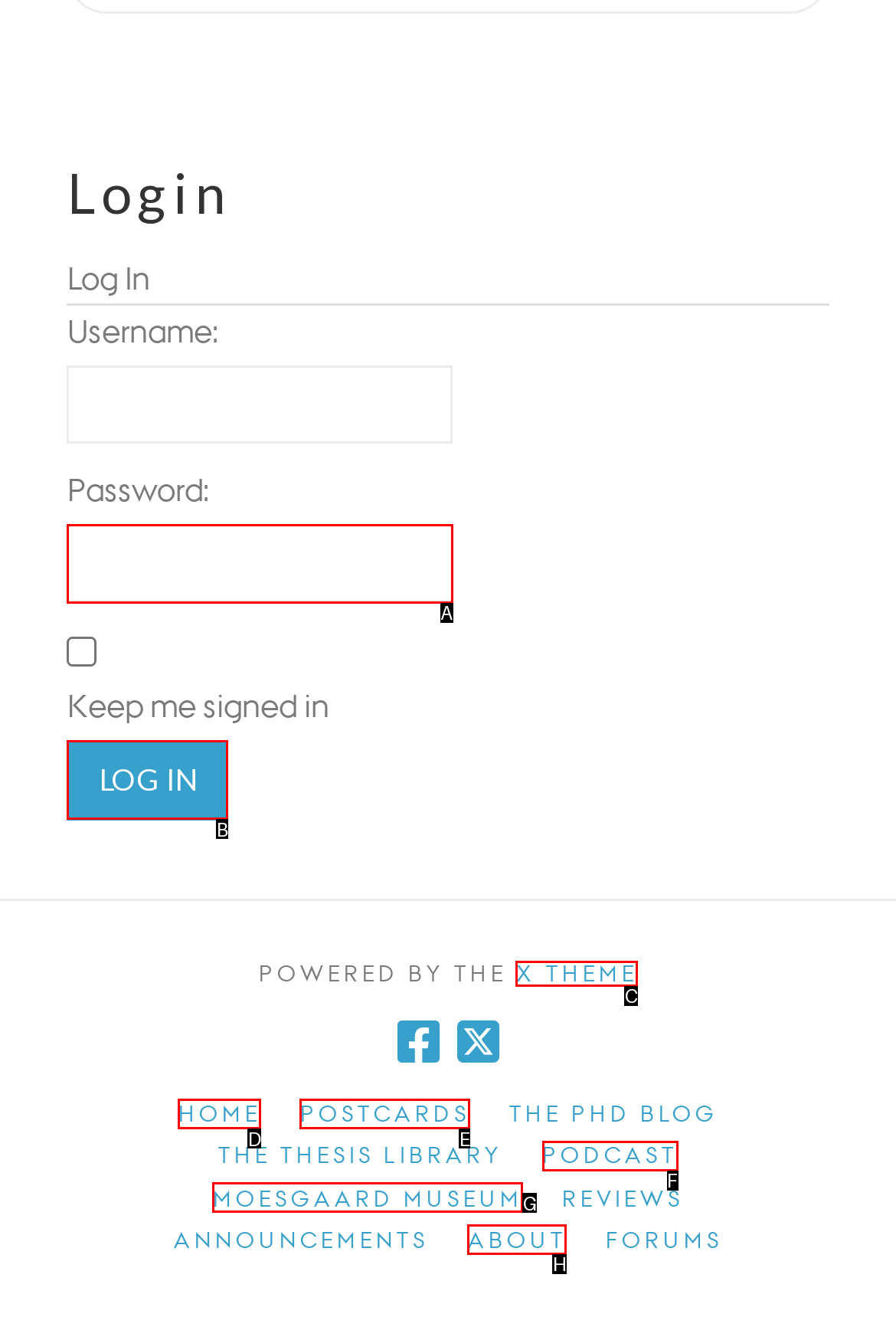Based on the description: Moesgaard Museum, select the HTML element that fits best. Provide the letter of the matching option.

G